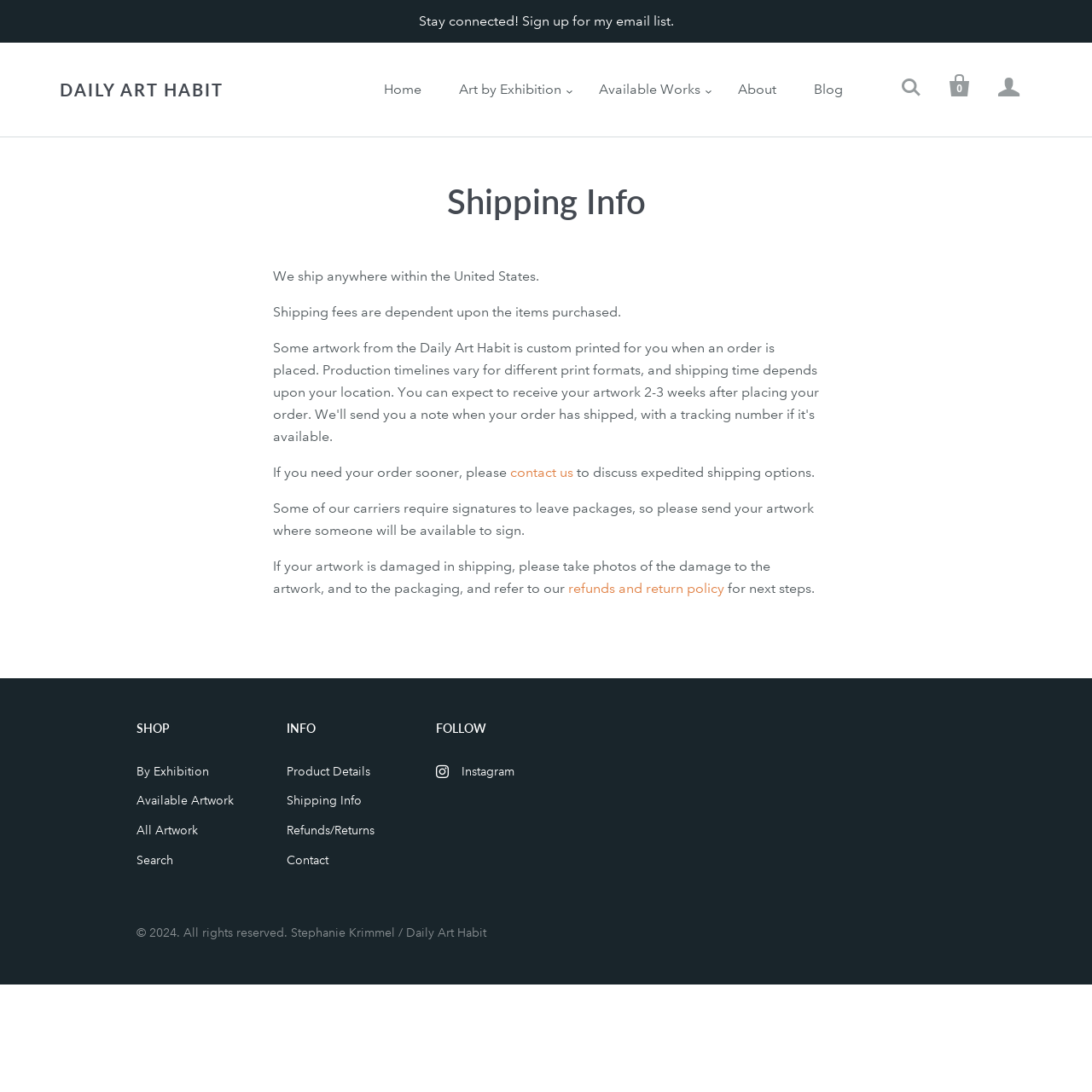Provide the bounding box coordinates, formatted as (top-left x, top-left y, bottom-right x, bottom-right y), with all values being floating point numbers between 0 and 1. Identify the bounding box of the UI element that matches the description: Shipping Info

[0.262, 0.726, 0.331, 0.74]